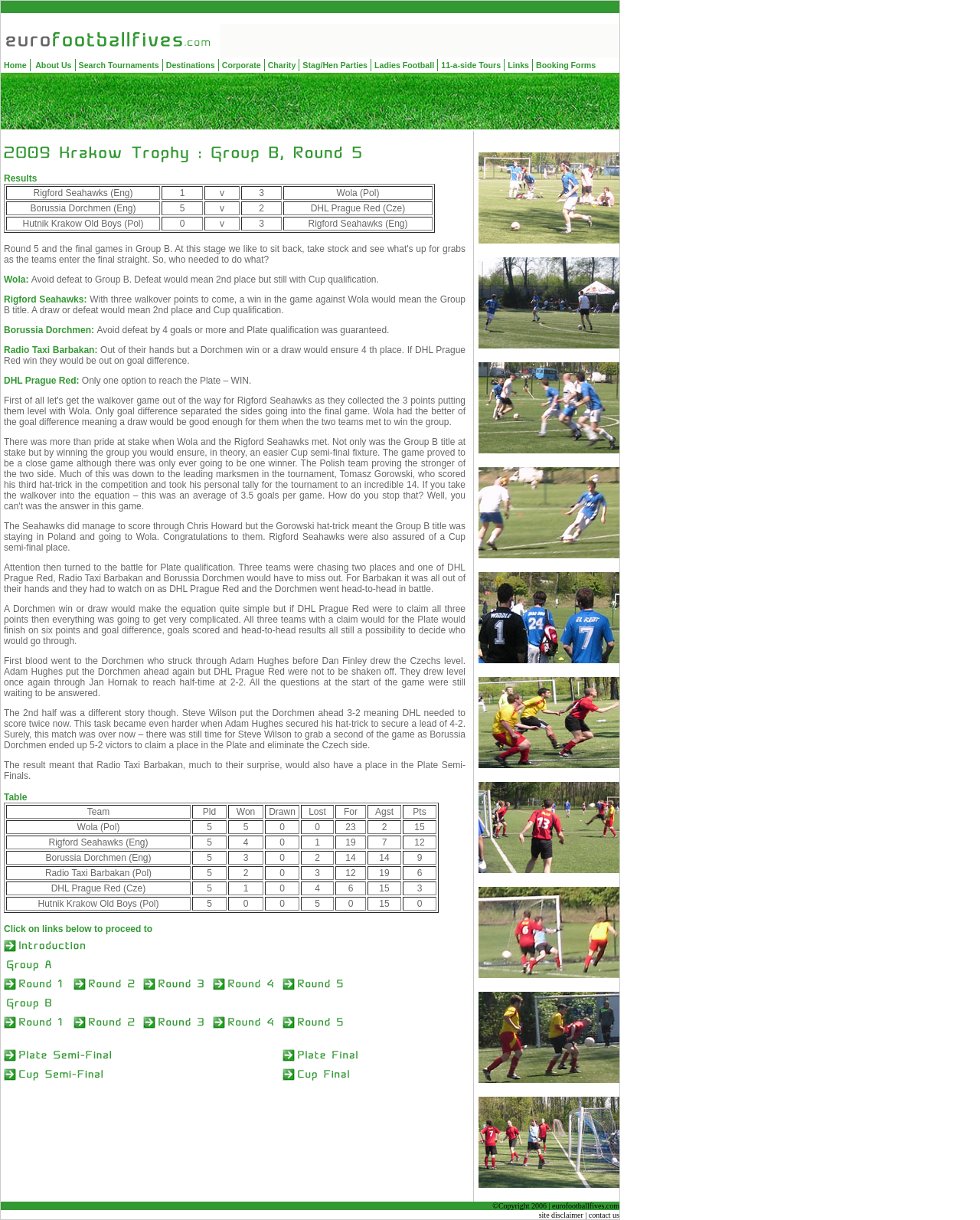Find the bounding box coordinates of the clickable area required to complete the following action: "Click Home".

[0.002, 0.048, 0.029, 0.058]